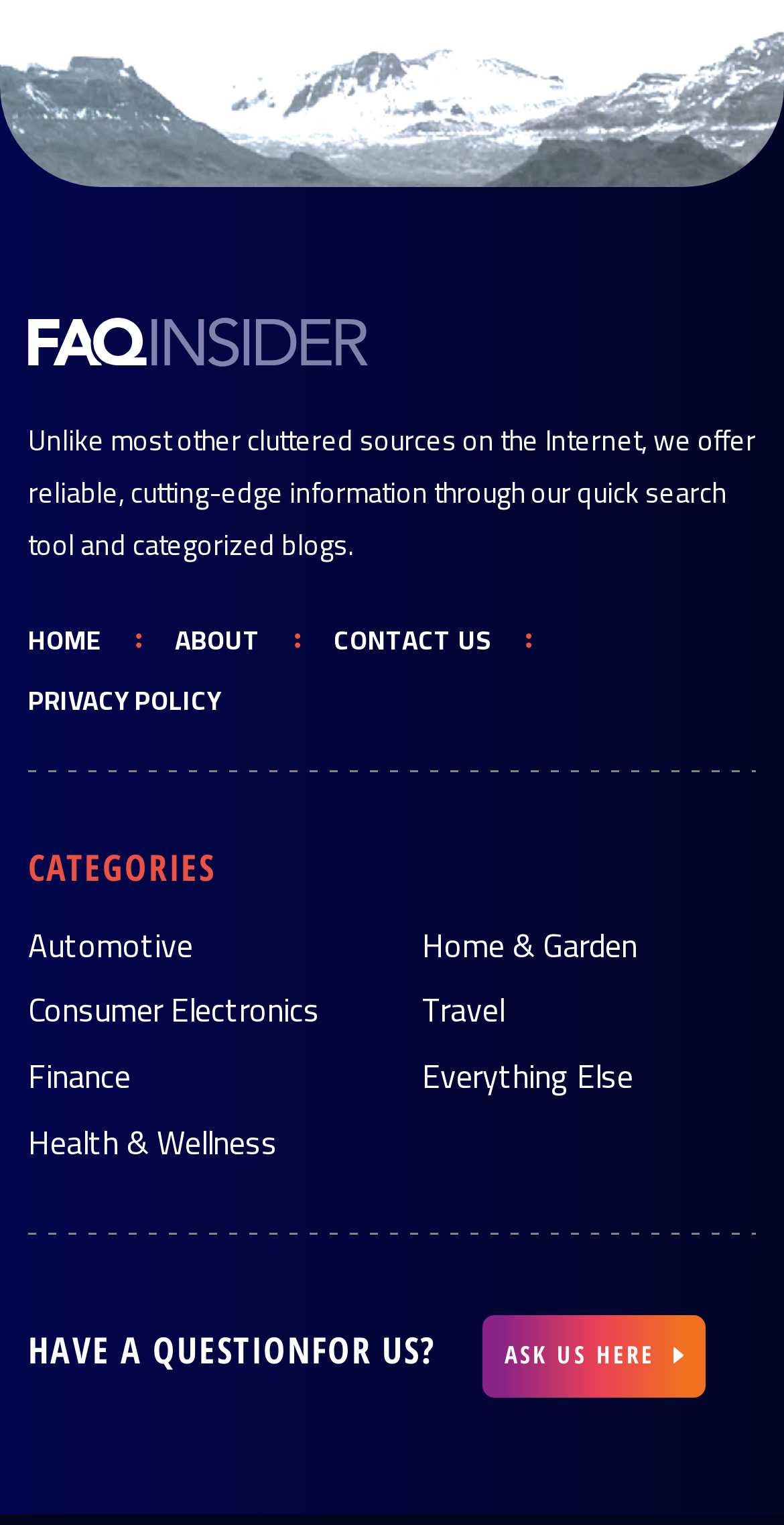Determine the coordinates of the bounding box that should be clicked to complete the instruction: "explore the Health & Wellness category". The coordinates should be represented by four float numbers between 0 and 1: [left, top, right, bottom].

[0.036, 0.729, 0.354, 0.768]